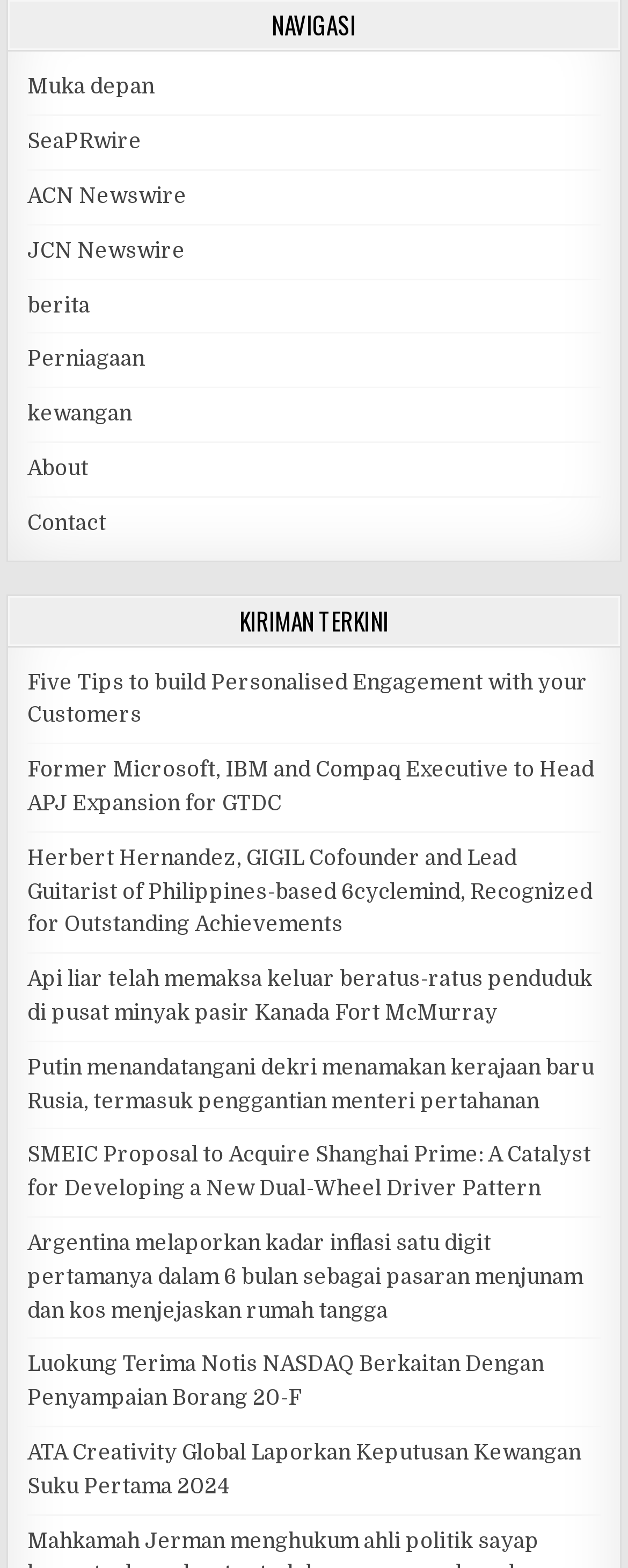Answer the question below using just one word or a short phrase: 
What is the title of the latest news article?

Five Tips to build Personalised Engagement with your Customers